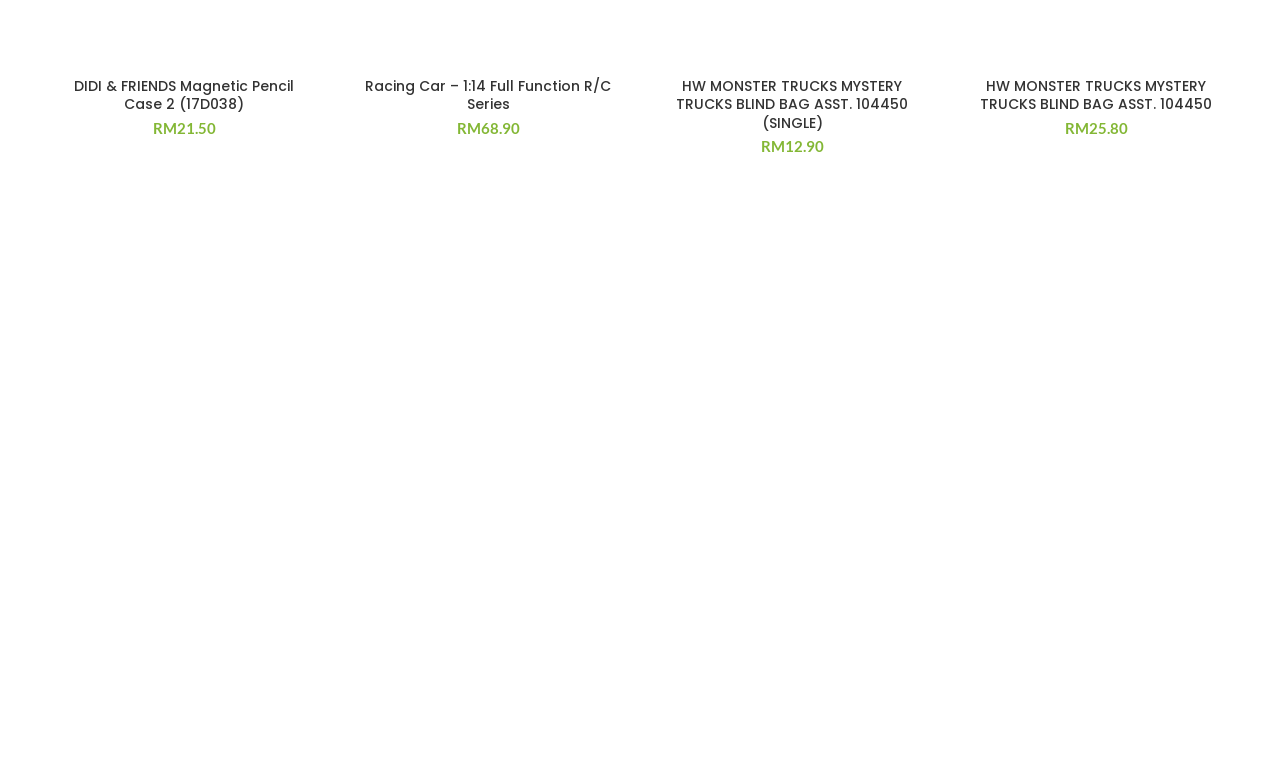Find the bounding box coordinates for the area you need to click to carry out the instruction: "Compare HW MONSTER TRUCKS MYSTERY TRUCKS BLIND BAG ASST. 104450". The coordinates should be four float numbers between 0 and 1, indicated as [left, top, right, bottom].

[0.928, 0.784, 0.955, 0.83]